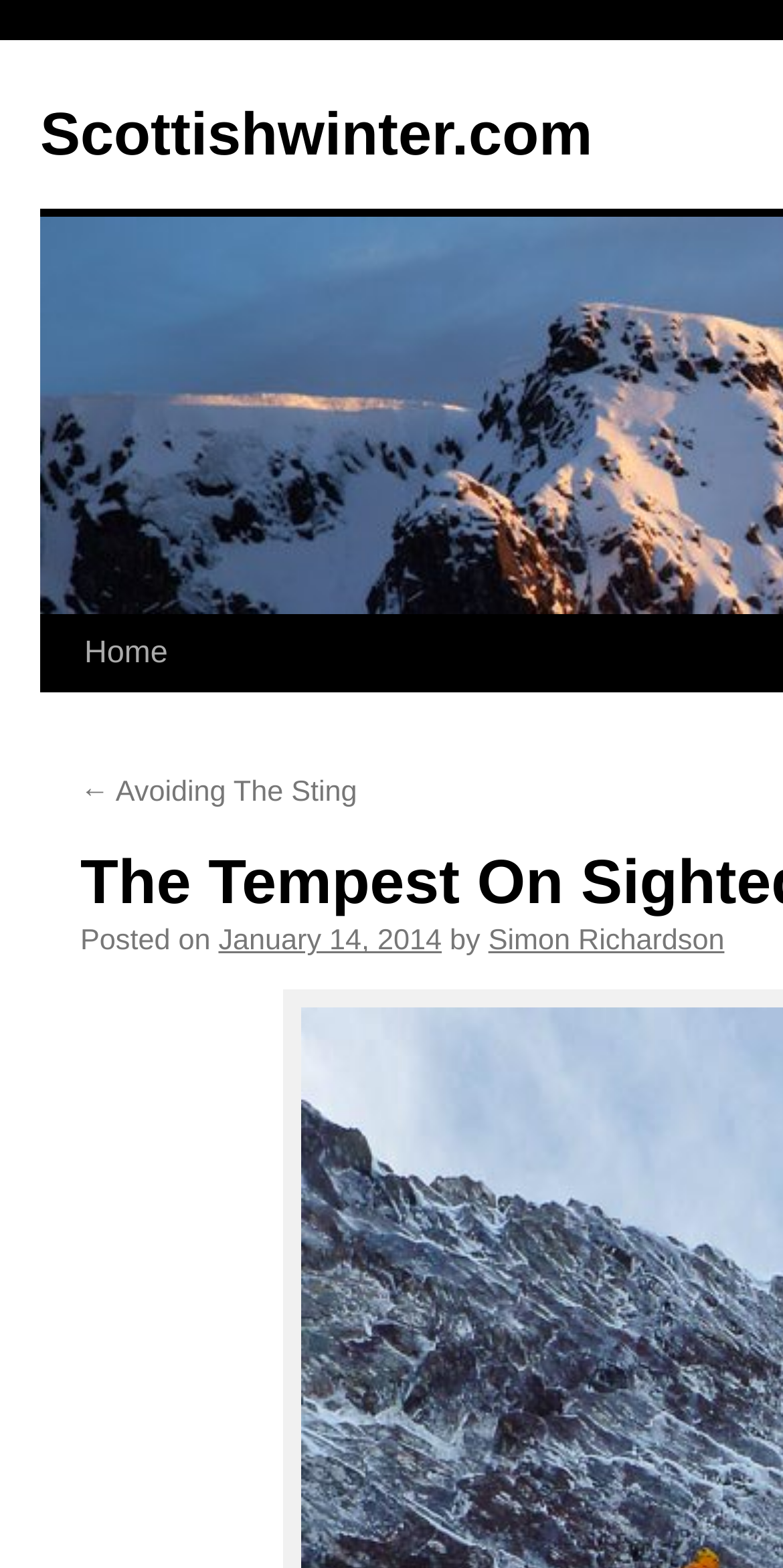What is the website's name?
Answer the question with a detailed explanation, including all necessary information.

I found the website's name by looking at the top of the page where it says 'The Tempest On Sighted Again | Scottishwinter.com', indicating that the website's name is Scottishwinter.com.